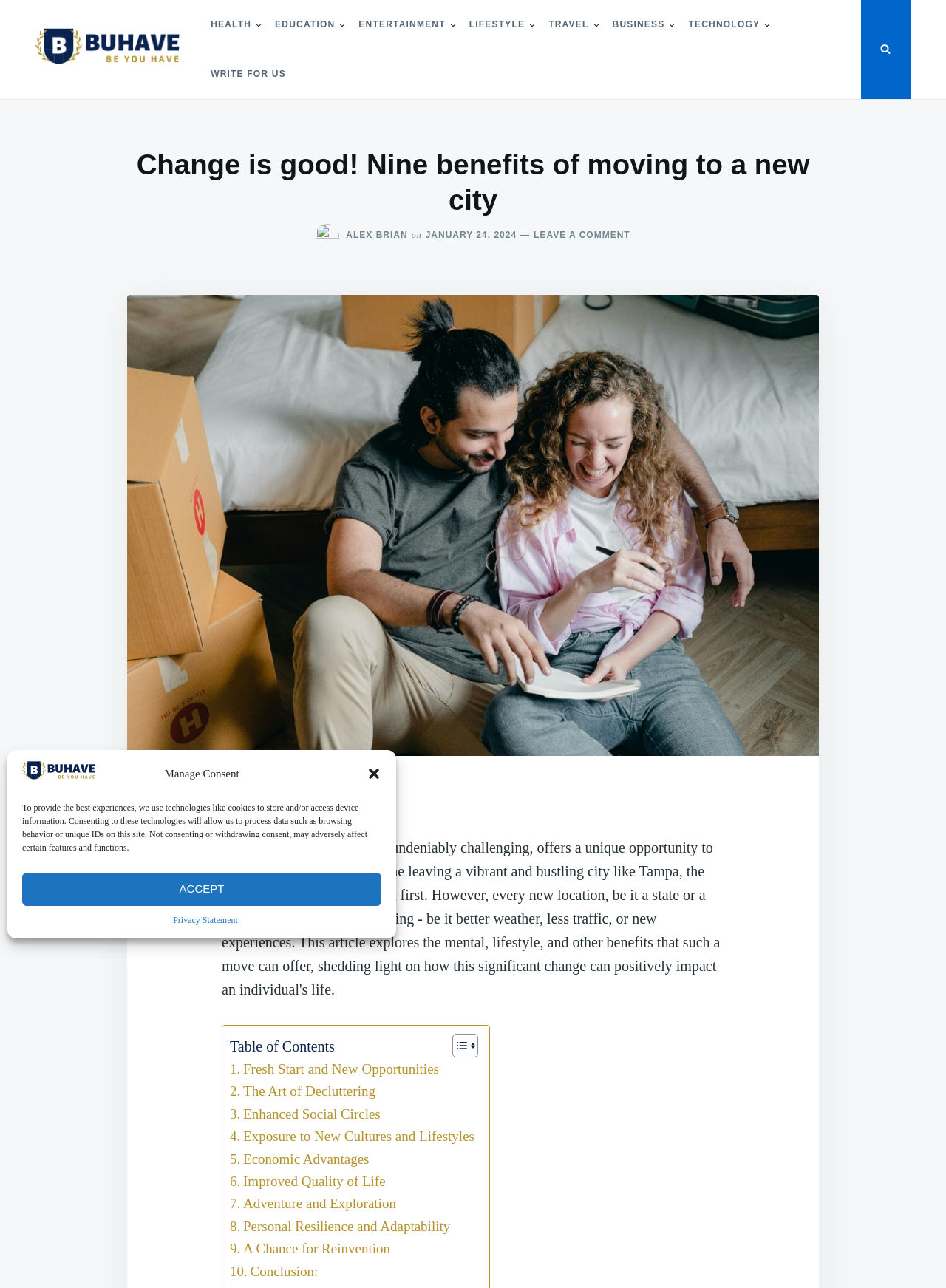Determine the bounding box coordinates for the clickable element to execute this instruction: "Click on the 'Features' link". Provide the coordinates as four float numbers between 0 and 1, i.e., [left, top, right, bottom].

None